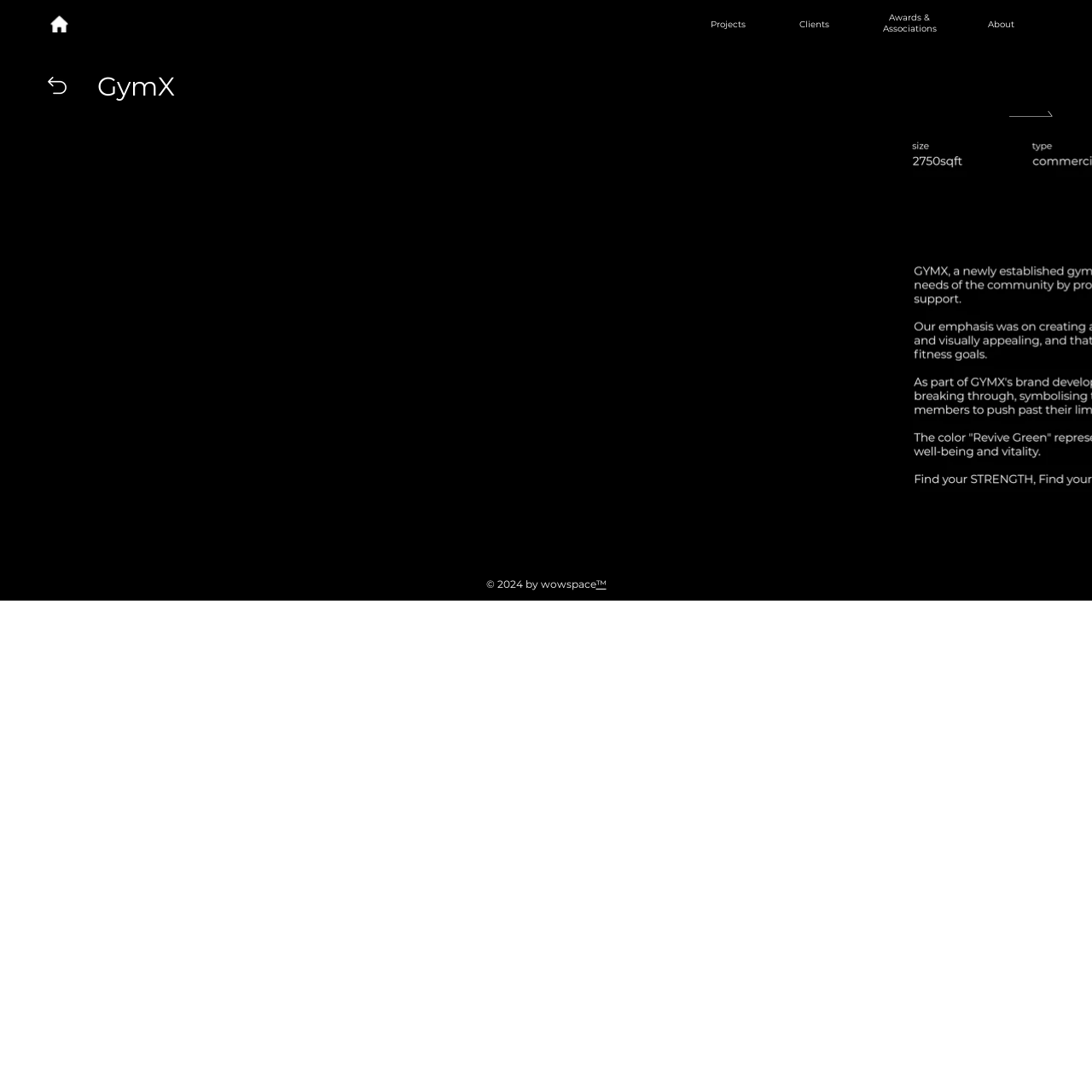Construct a comprehensive caption that outlines the webpage's structure and content.

The webpage is titled "GymX | Wowspace" and appears to be a website for a gym or fitness-related business. At the top of the page, there are four main headings: "Clients", "Projects", "Awards & Associations", and "About", each with a corresponding link. These headings are positioned horizontally across the top of the page, with "Clients" on the left and "About" on the right.

Below these headings, there is a large heading "GymX" that takes up a significant portion of the page. There are also two small links with no text, one located near the top-left corner and another near the middle-left of the page.

At the bottom of the page, there is a copyright notice that reads "© 2024 by wowspace" followed by a trademark symbol. This notice is centered horizontally and positioned near the bottom of the page.

On the bottom-right corner of the page, there is an iframe containing a Wix Chat feature.